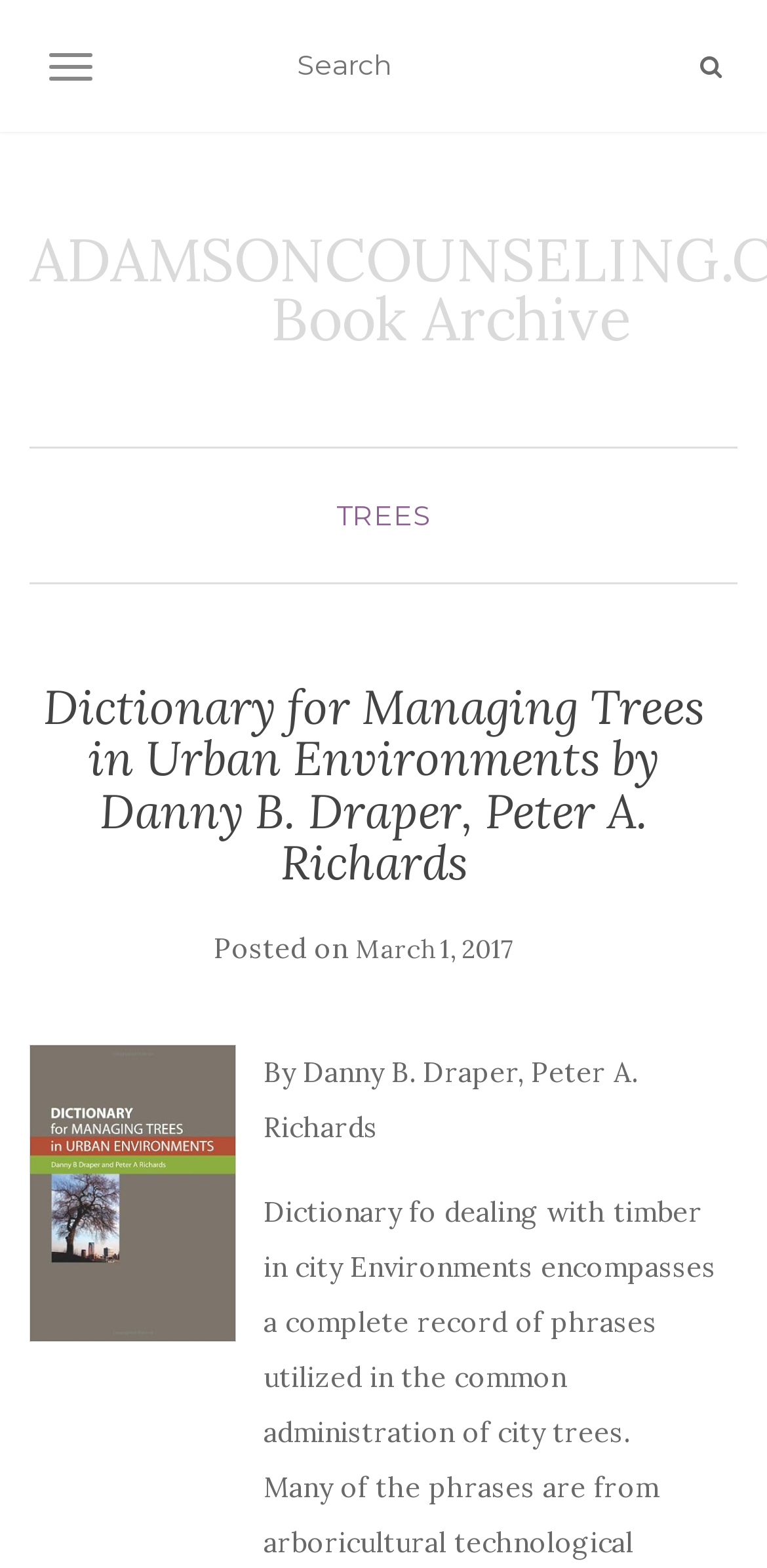When was the book posted?
Please answer the question as detailed as possible.

The webpage shows the posting date of the book as 'March 1, 2017', which is located below the book title and is a link.